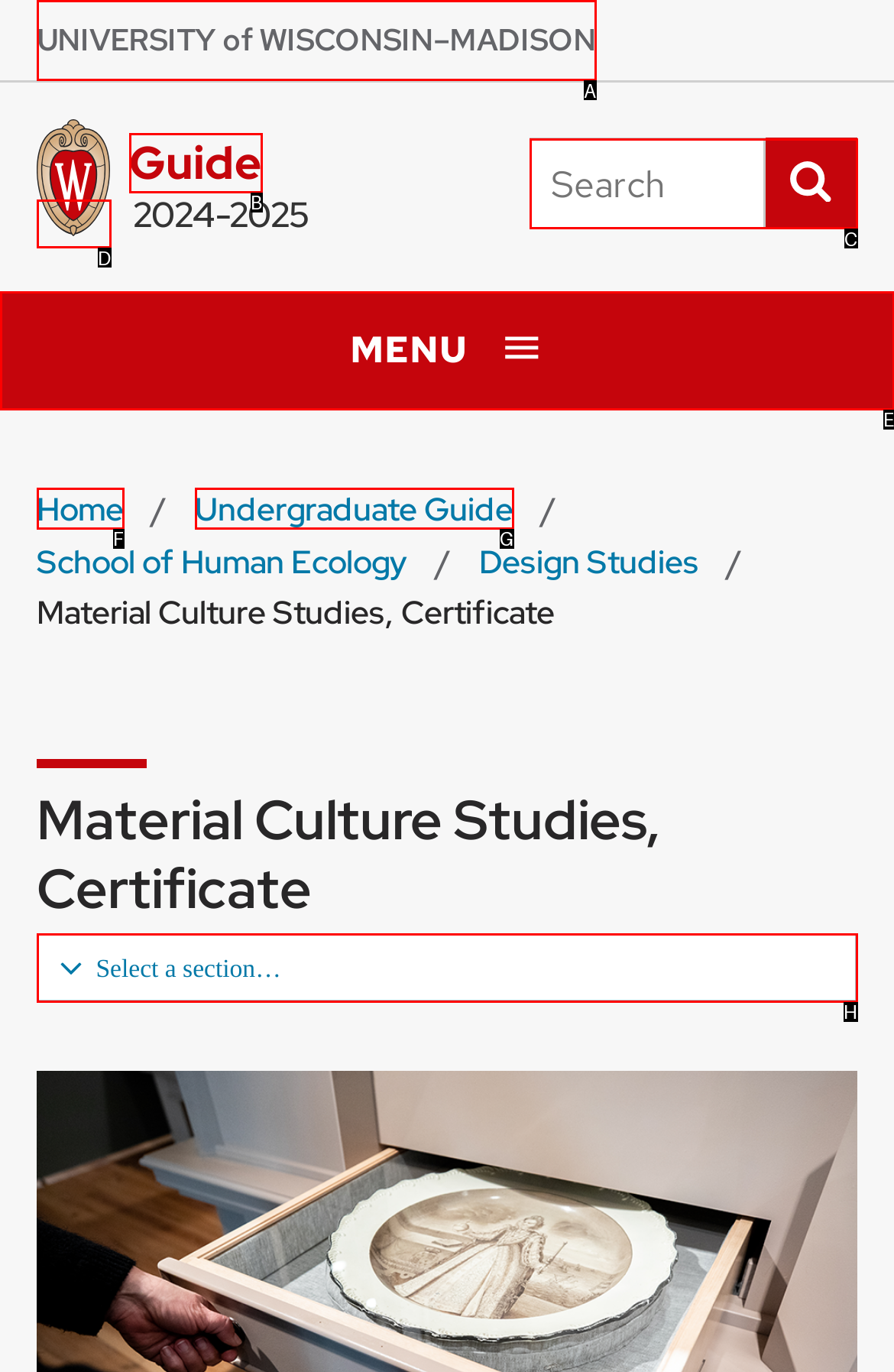Which choice should you pick to execute the task: Search this site
Respond with the letter associated with the correct option only.

C